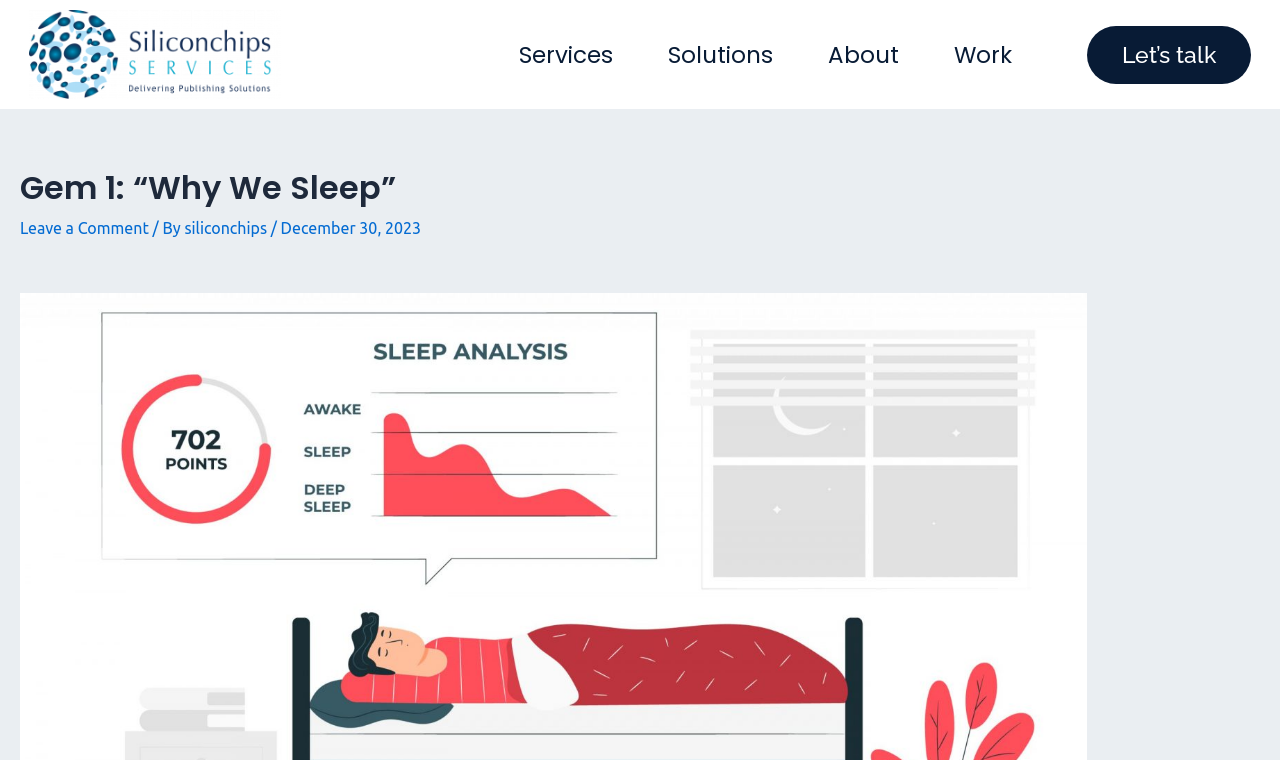Give a one-word or short phrase answer to this question: 
Who is the author of the post?

siliconchips